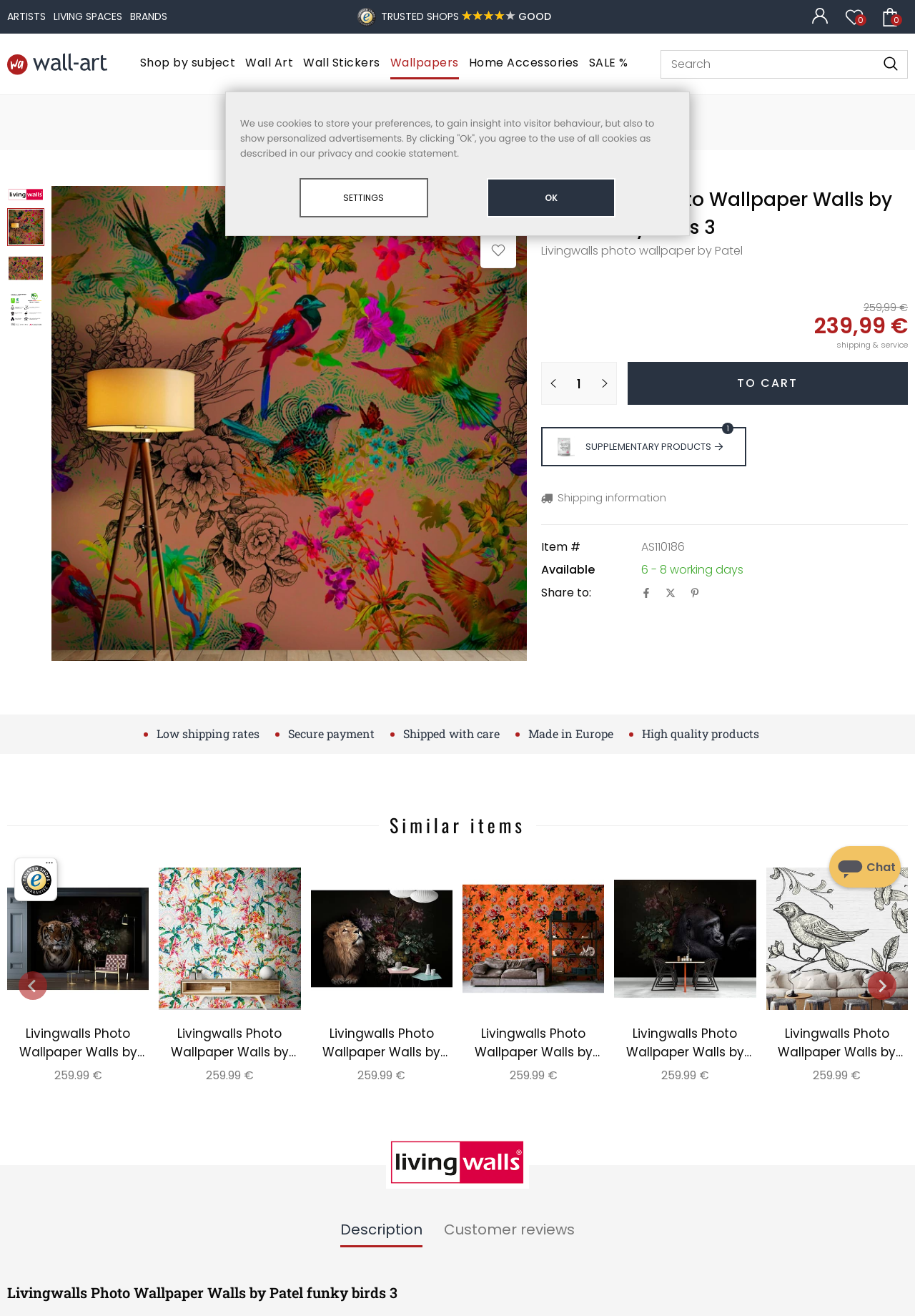Can you find and provide the main heading text of this webpage?

Livingwalls Photo Wallpaper Walls by Patel funky birds 3